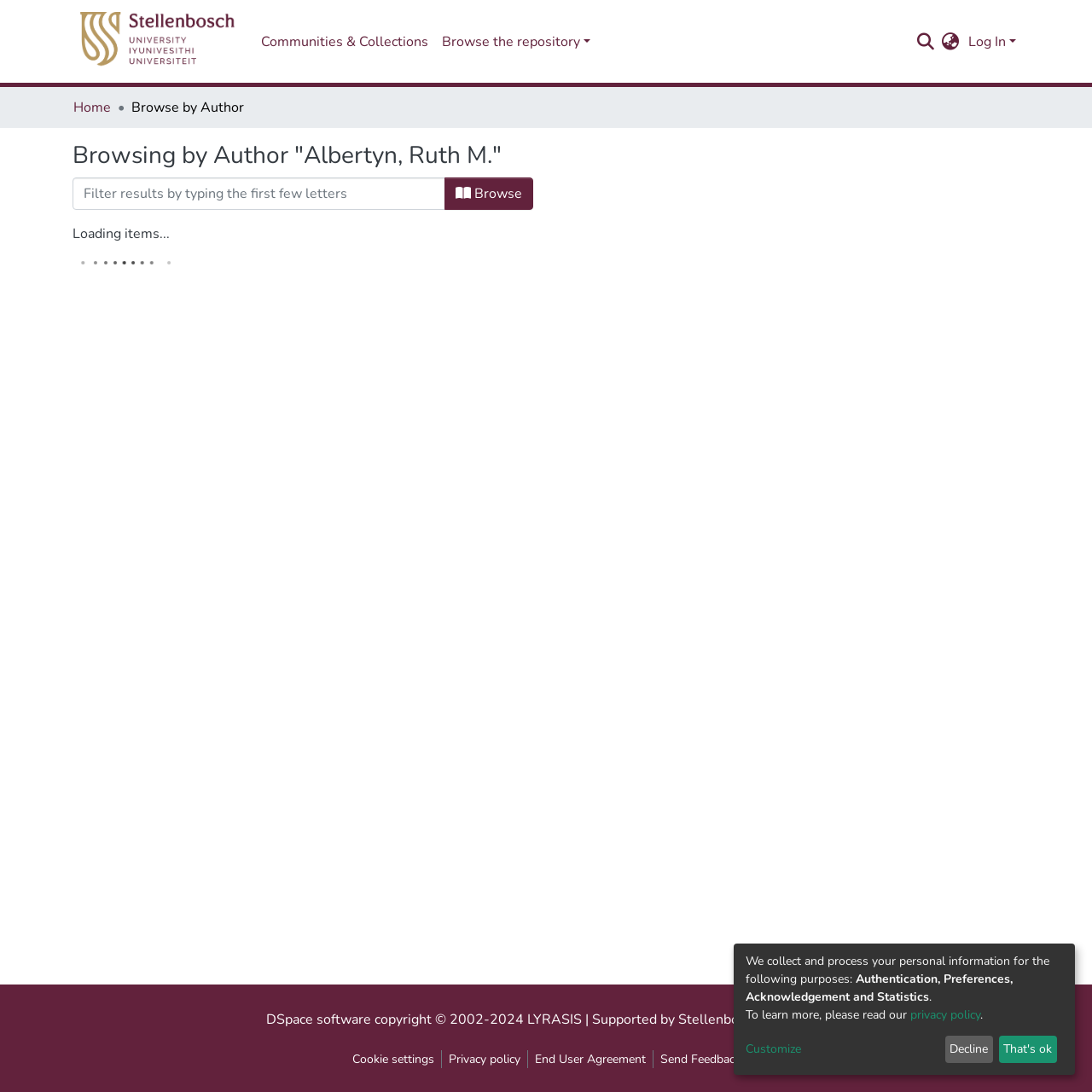Please respond to the question using a single word or phrase:
What is the purpose of the search bar?

Search repository